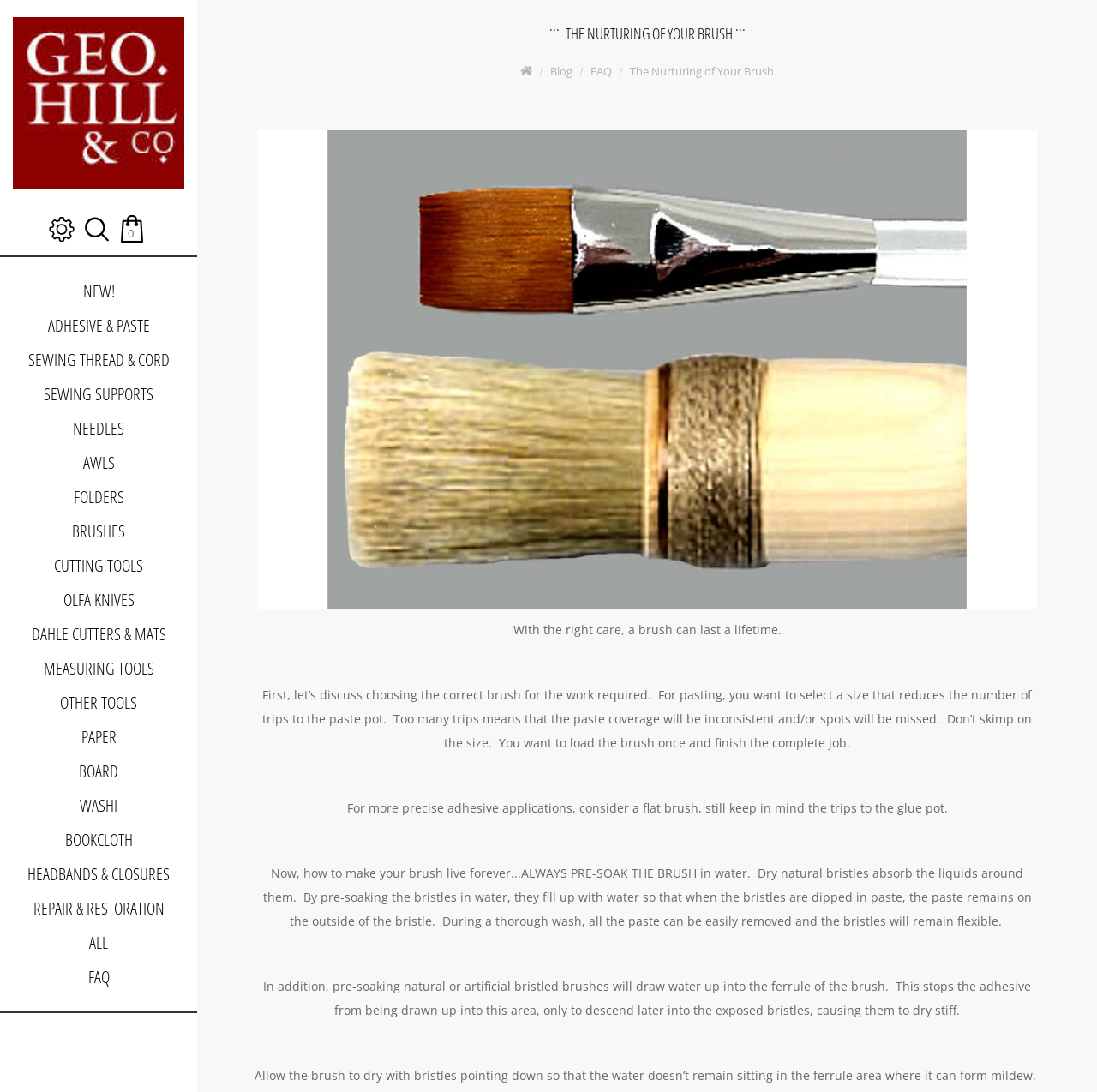Examine the screenshot and answer the question in as much detail as possible: What is the purpose of pre-soaking a brush?

According to the text on the webpage, pre-soaking a brush in water prevents the adhesive from being drawn up into the ferrule of the brush, which can cause the bristles to dry stiff. This is mentioned in the section 'Now, how to make your brush live forever...'.